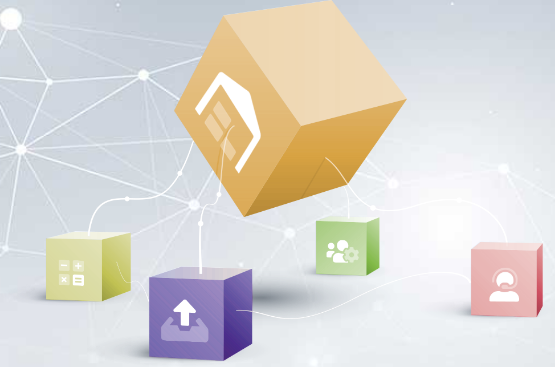Offer a comprehensive description of the image.

The image features a stylized illustration representing digital transformation. In the center, a large, golden cube symbolizes the core of this transformation process. Surrounding the central cube are smaller, colorful cubes—each representing different aspects of digital content integration. 

The blue cube at the bottom depicts an upload symbol, suggesting data input or the addition of new digital assets. The green cube to the right features a group icon, likely indicating collaboration or teamwork. On the left, a yellow cube displays icons resembling data or chart elements, conveying the analysis of information. Lastly, the pink cube at the top suggests customer support or user interaction.

This dynamic arrangement of cubes, connected by flowing lines, conveys the message of seamlessly integrating various forms of pre-made digital content and customizable options to enhance efficiency and performance in digital projects. The overall aesthetic suggests a modern approach to digital solutions, appropriate for businesses seeking rapid and cost-effective transformations.